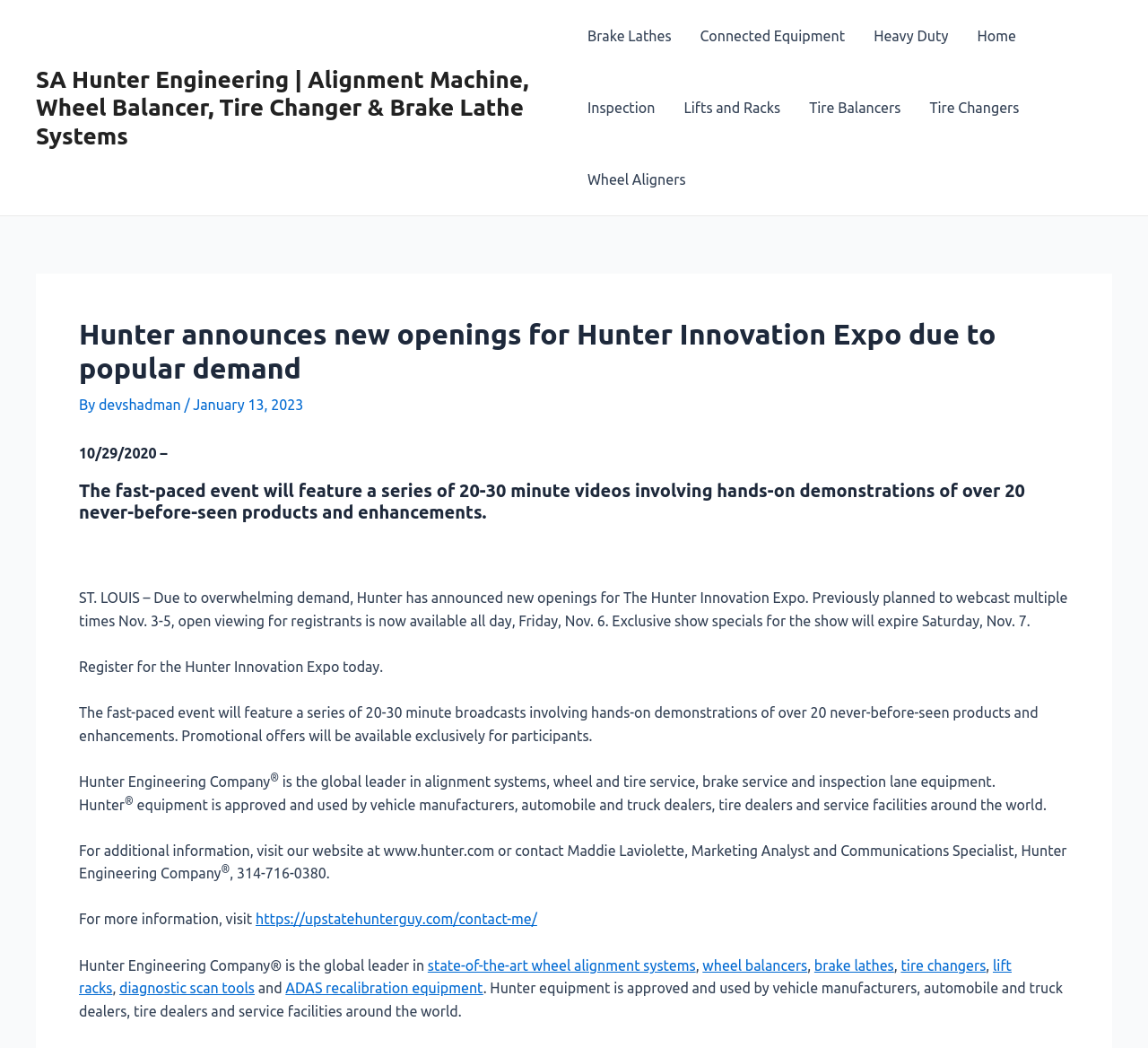Please identify the bounding box coordinates of the clickable area that will allow you to execute the instruction: "Click on Brake Lathes".

[0.499, 0.0, 0.597, 0.068]